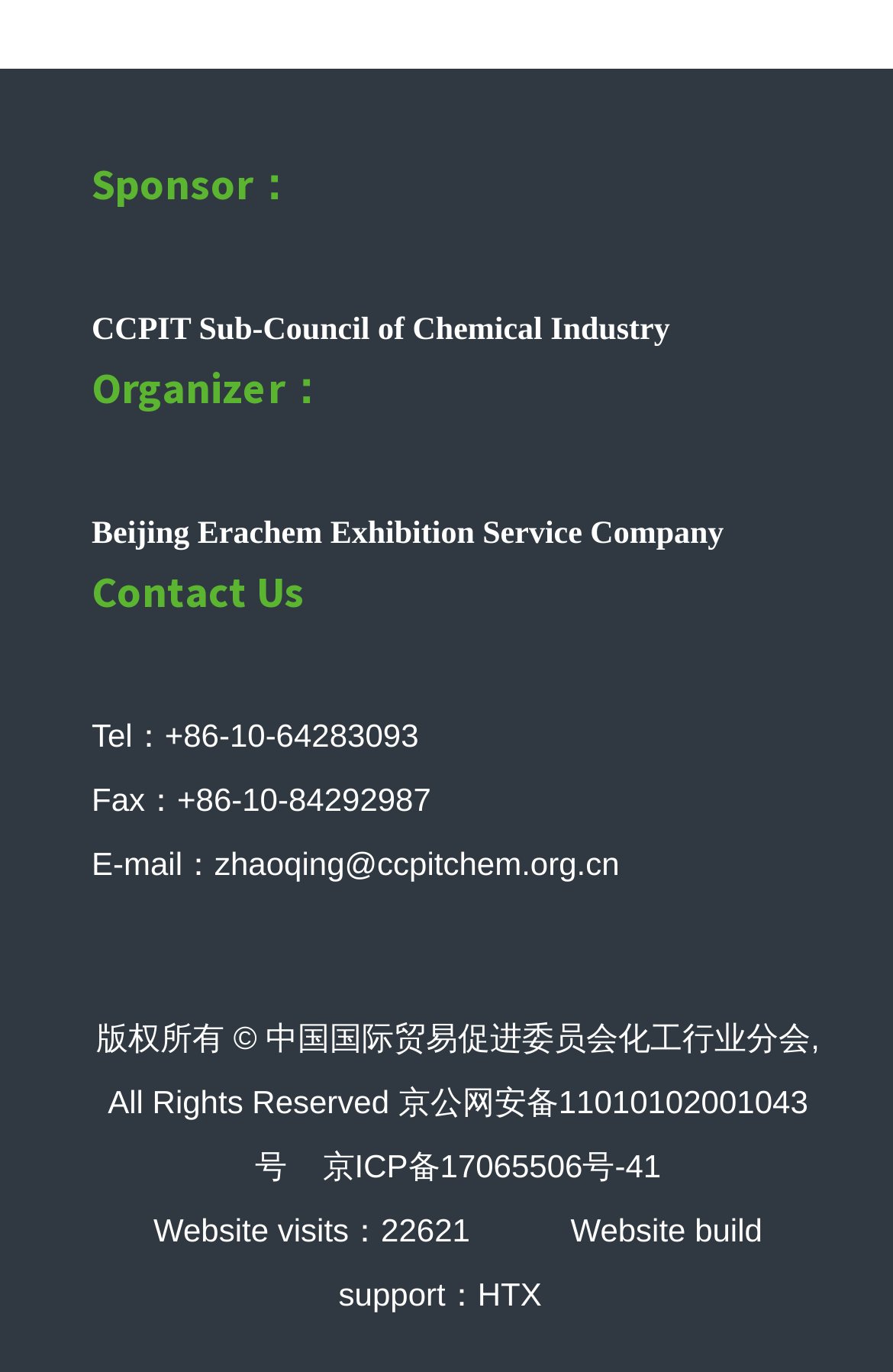What is the email address for contact?
Please respond to the question with a detailed and thorough explanation.

The contact information is listed in the 'Contact Us' section. The email address is specified as 'zhaoqing@ccpitchem.org.cn'.